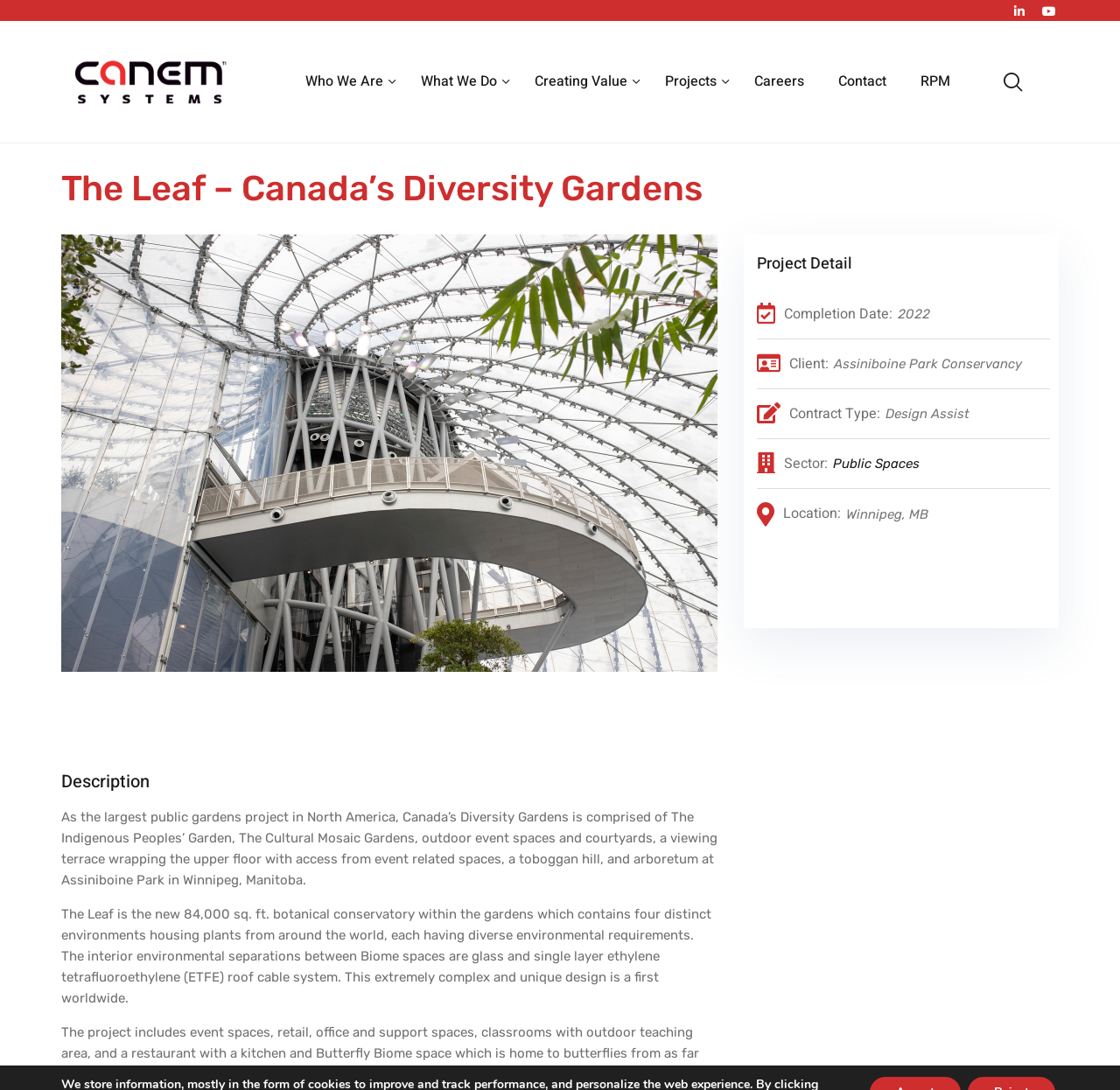Find the bounding box coordinates of the area that needs to be clicked in order to achieve the following instruction: "Learn about 'Understanding Lifestyle Loans'". The coordinates should be specified as four float numbers between 0 and 1, i.e., [left, top, right, bottom].

None